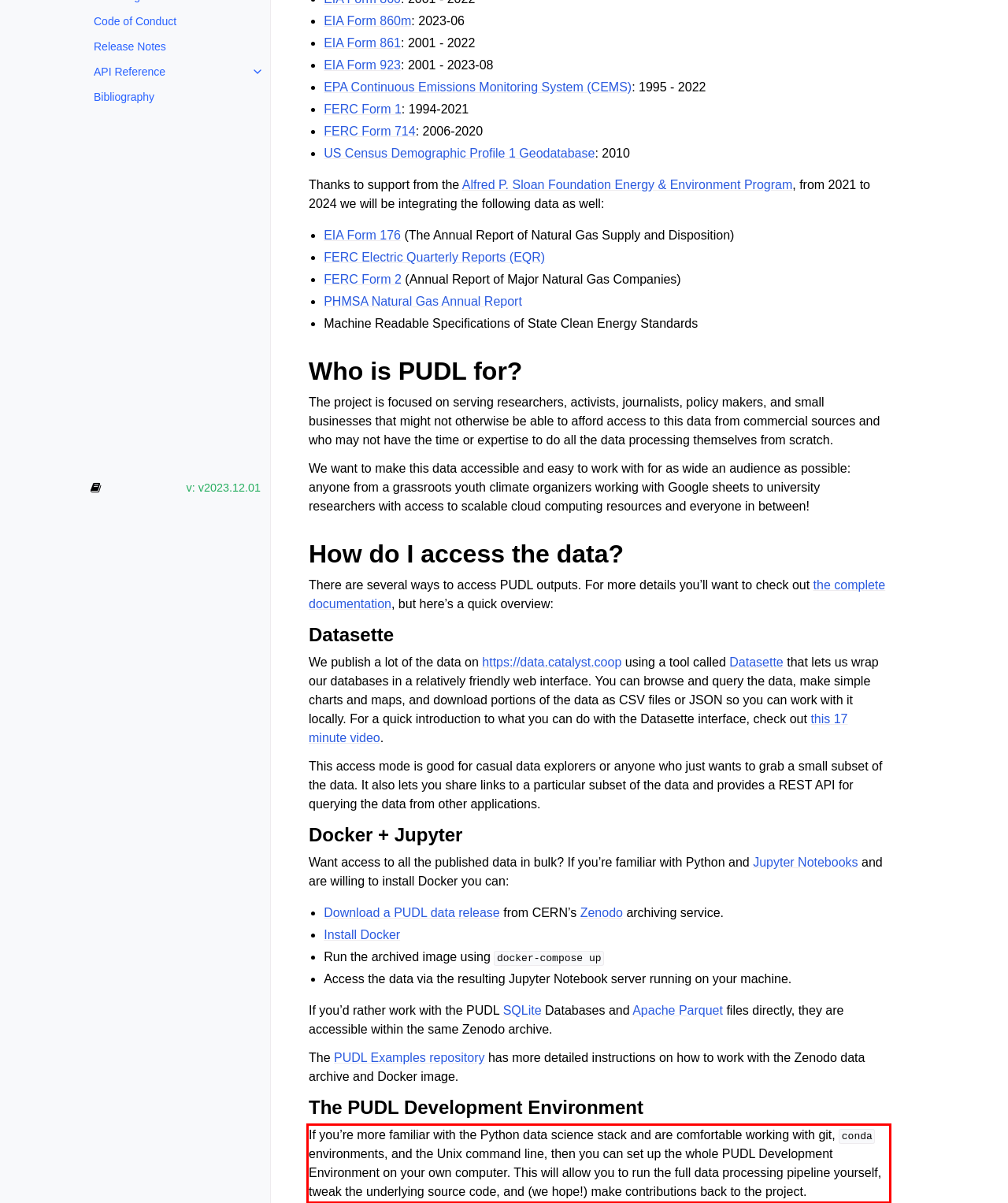Please analyze the screenshot of a webpage and extract the text content within the red bounding box using OCR.

If you’re more familiar with the Python data science stack and are comfortable working with git, conda environments, and the Unix command line, then you can set up the whole PUDL Development Environment on your own computer. This will allow you to run the full data processing pipeline yourself, tweak the underlying source code, and (we hope!) make contributions back to the project.